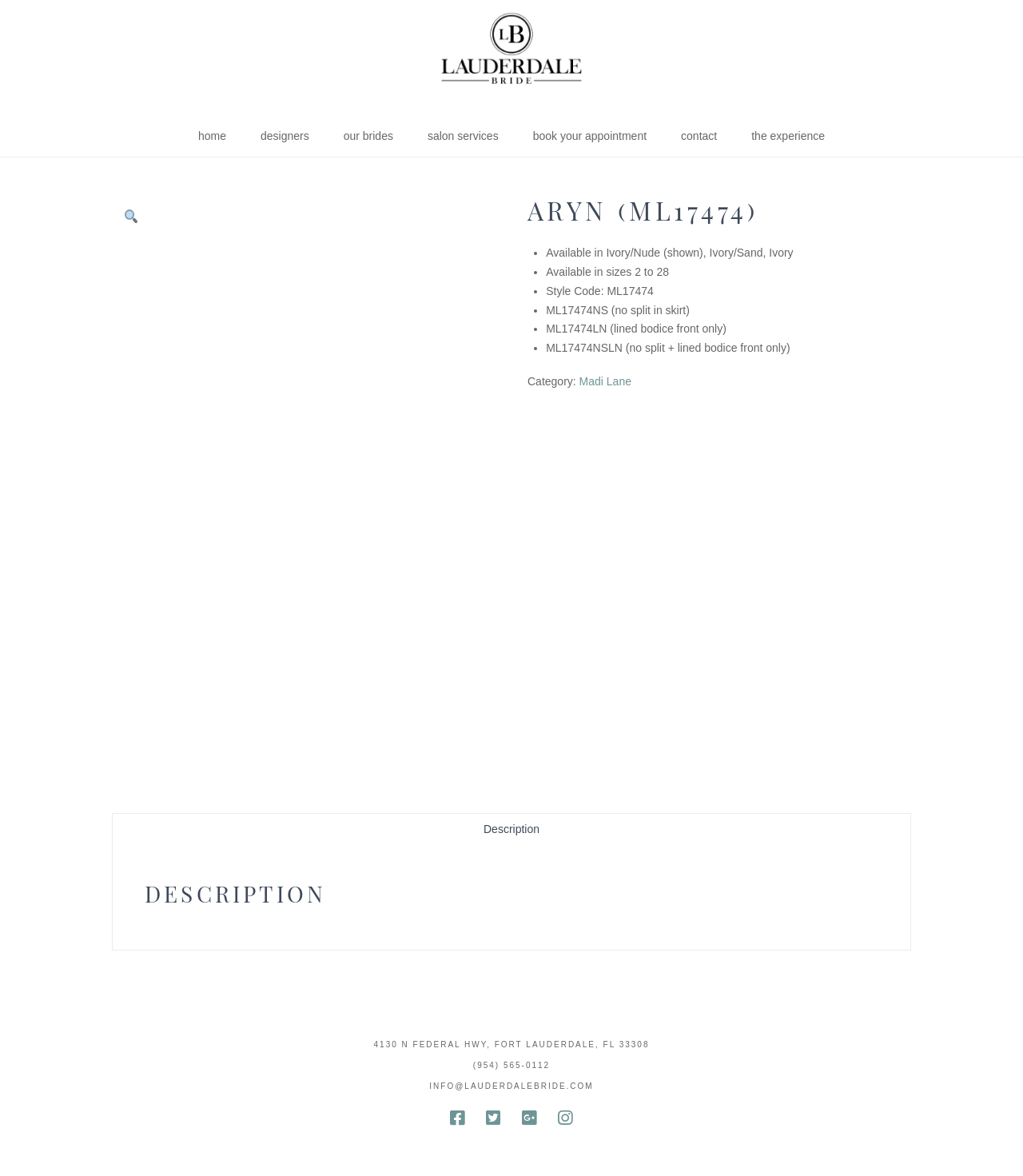Provide the bounding box coordinates of the HTML element this sentence describes: "alt="ML17474 Aryn" title="ML17474 Aryn"".

[0.109, 0.406, 0.484, 0.417]